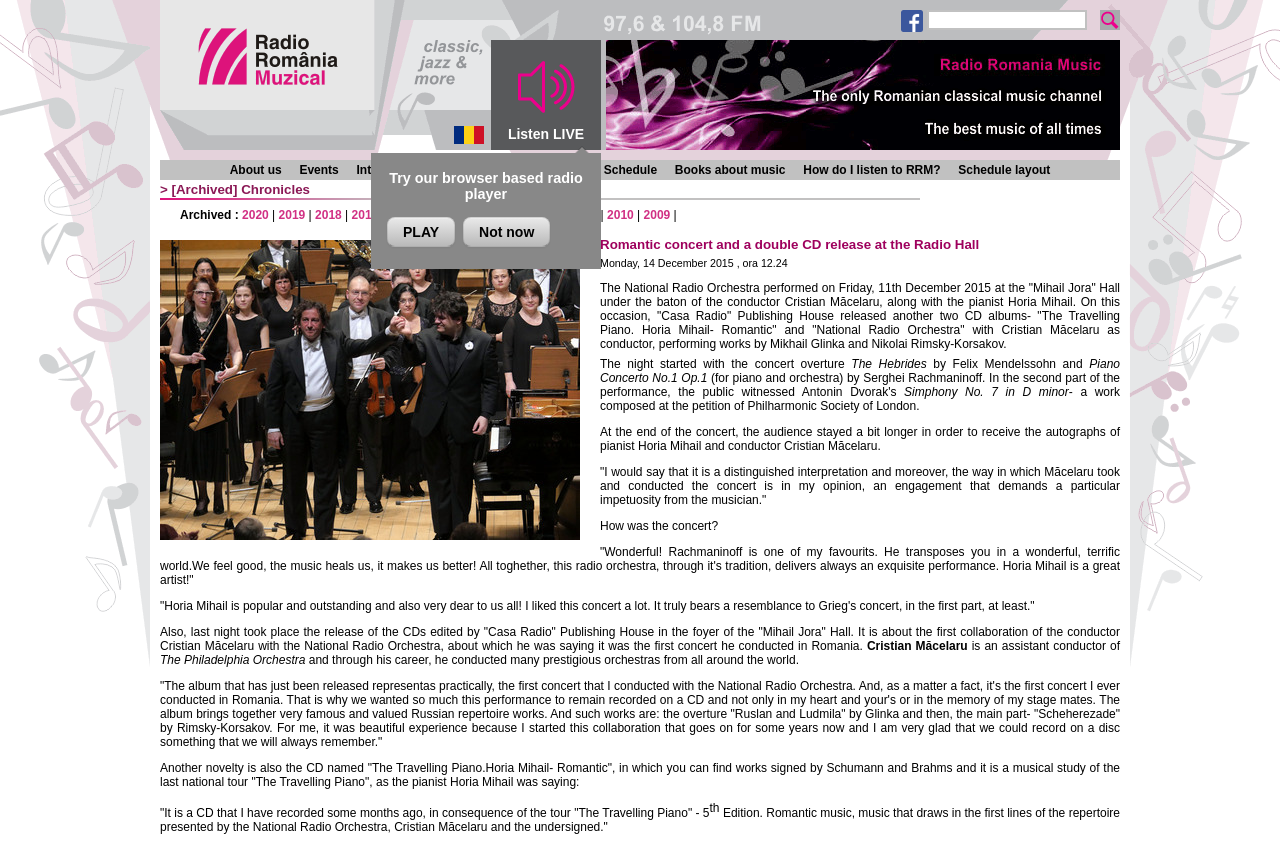Provide the bounding box coordinates for the UI element described in this sentence: "Schedule". The coordinates should be four float values between 0 and 1, i.e., [left, top, right, bottom].

[0.472, 0.189, 0.513, 0.206]